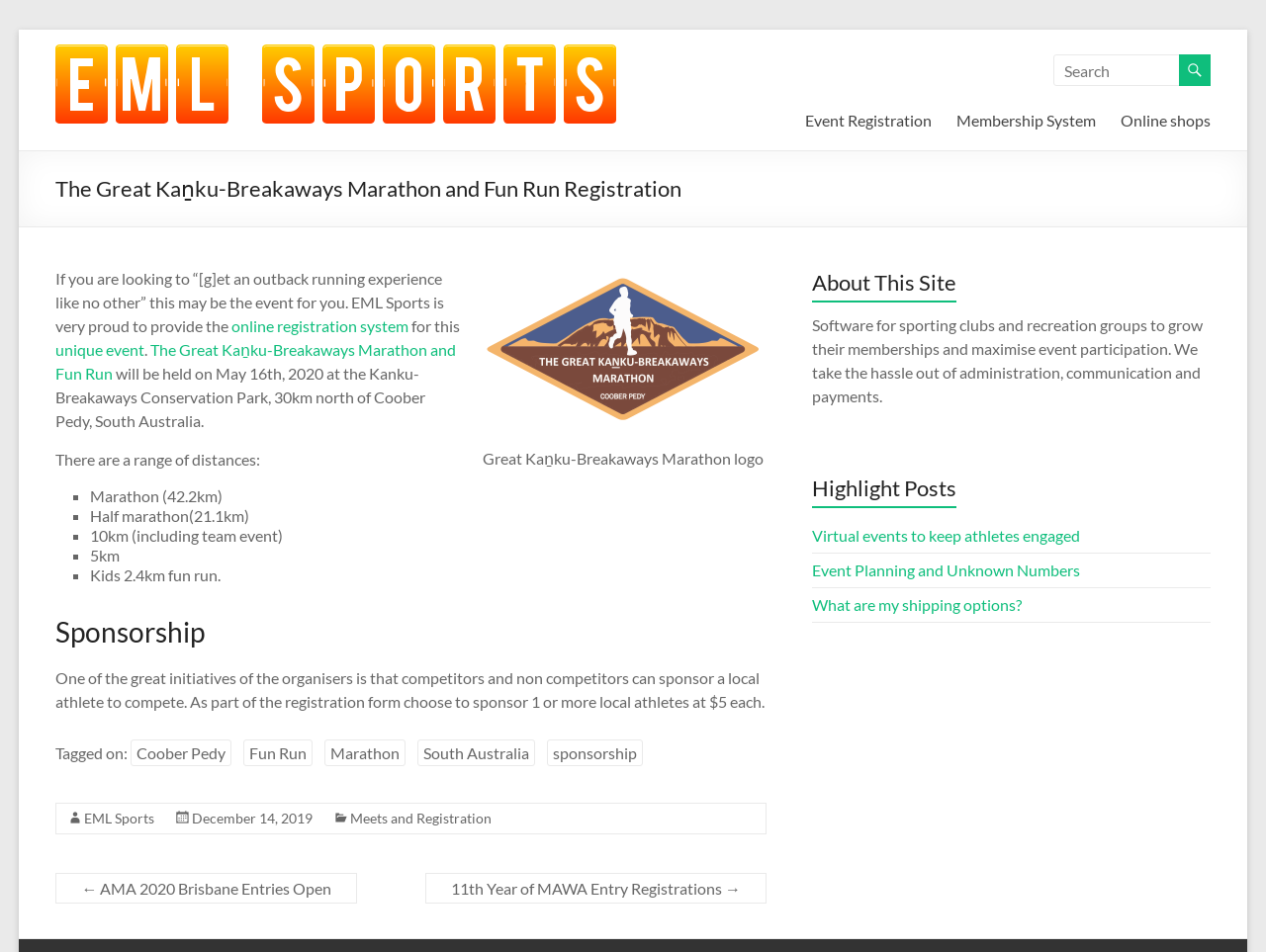Use the details in the image to answer the question thoroughly: 
What is the name of the marathon event?

I found the answer by looking at the heading 'The Great Kaṉku-Breakaways Marathon and Fun Run Registration' and the text 'The Great Kaṉku-Breakaways Marathon and Fun Run (opens in a new tab)' which suggests that the event is called The Great Kaṉku-Breakaways Marathon.